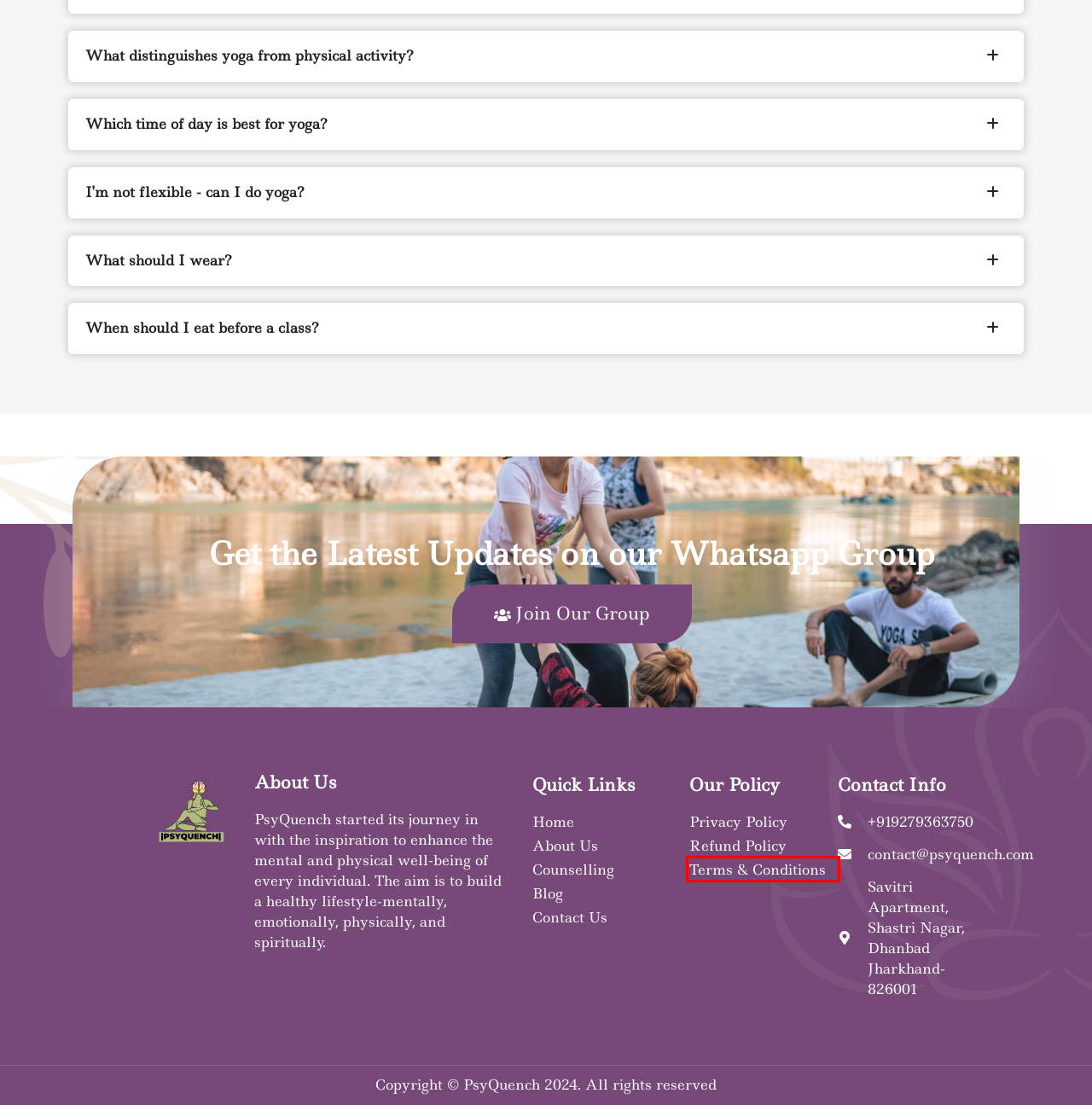Look at the given screenshot of a webpage with a red rectangle bounding box around a UI element. Pick the description that best matches the new webpage after clicking the element highlighted. The descriptions are:
A. Privacy Policy - PsyQuench
B. PsyQuench - Payment Link - NT7idzeYWV2SmN
C. About - PsyQuench
D. Refund Policy - PsyQuench
E. PsyQuench - Payment Link - NT7hRyPygm0qAT
F. Blogs - PsyQuench
G. Terms & Conditions - PsyQuench
H. Conquer Challenges of Mental Health | Expert CBT, DBT, Trauma, Grief Therapy at PsyQuench

G